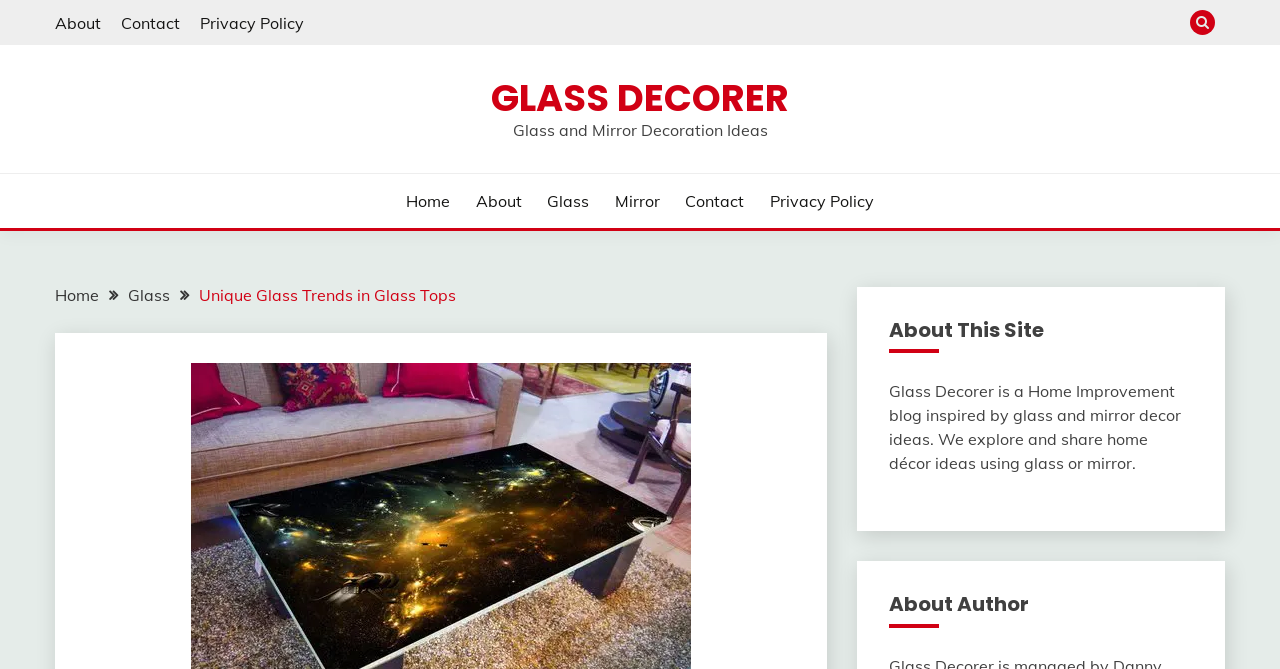Pinpoint the bounding box coordinates of the clickable element needed to complete the instruction: "check privacy policy". The coordinates should be provided as four float numbers between 0 and 1: [left, top, right, bottom].

[0.156, 0.019, 0.238, 0.049]